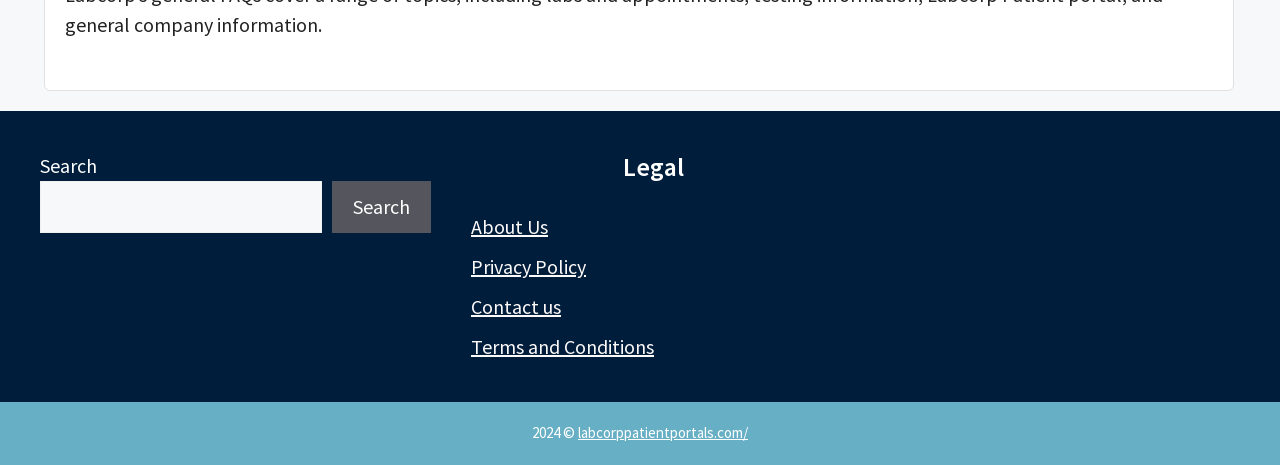What is the purpose of the top-left section?
Could you give a comprehensive explanation in response to this question?

The top-left section contains a search box and a search button, indicating that it is used for searching purposes.